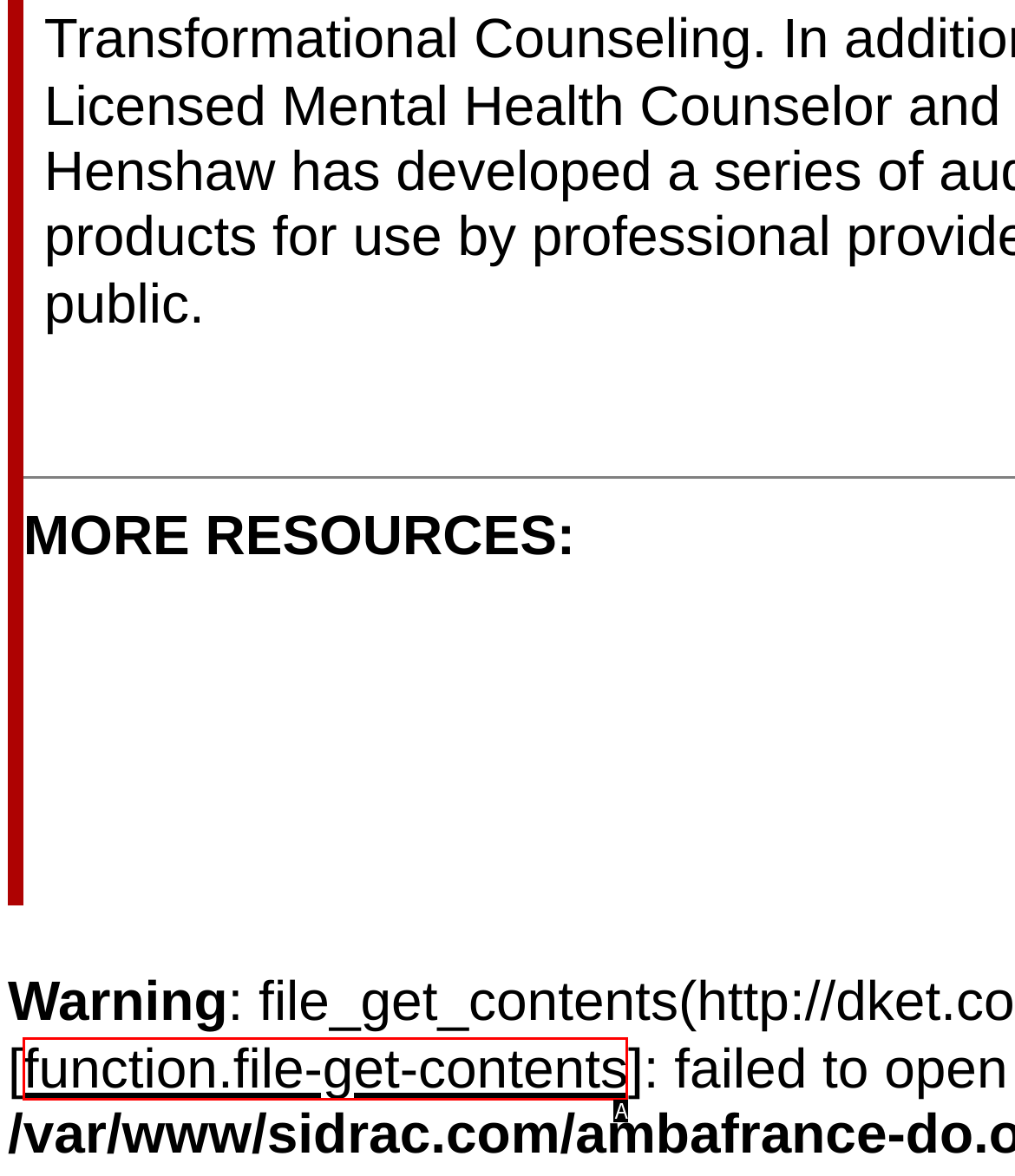Determine which UI element matches this description: function.file-get-contents
Reply with the appropriate option's letter.

A